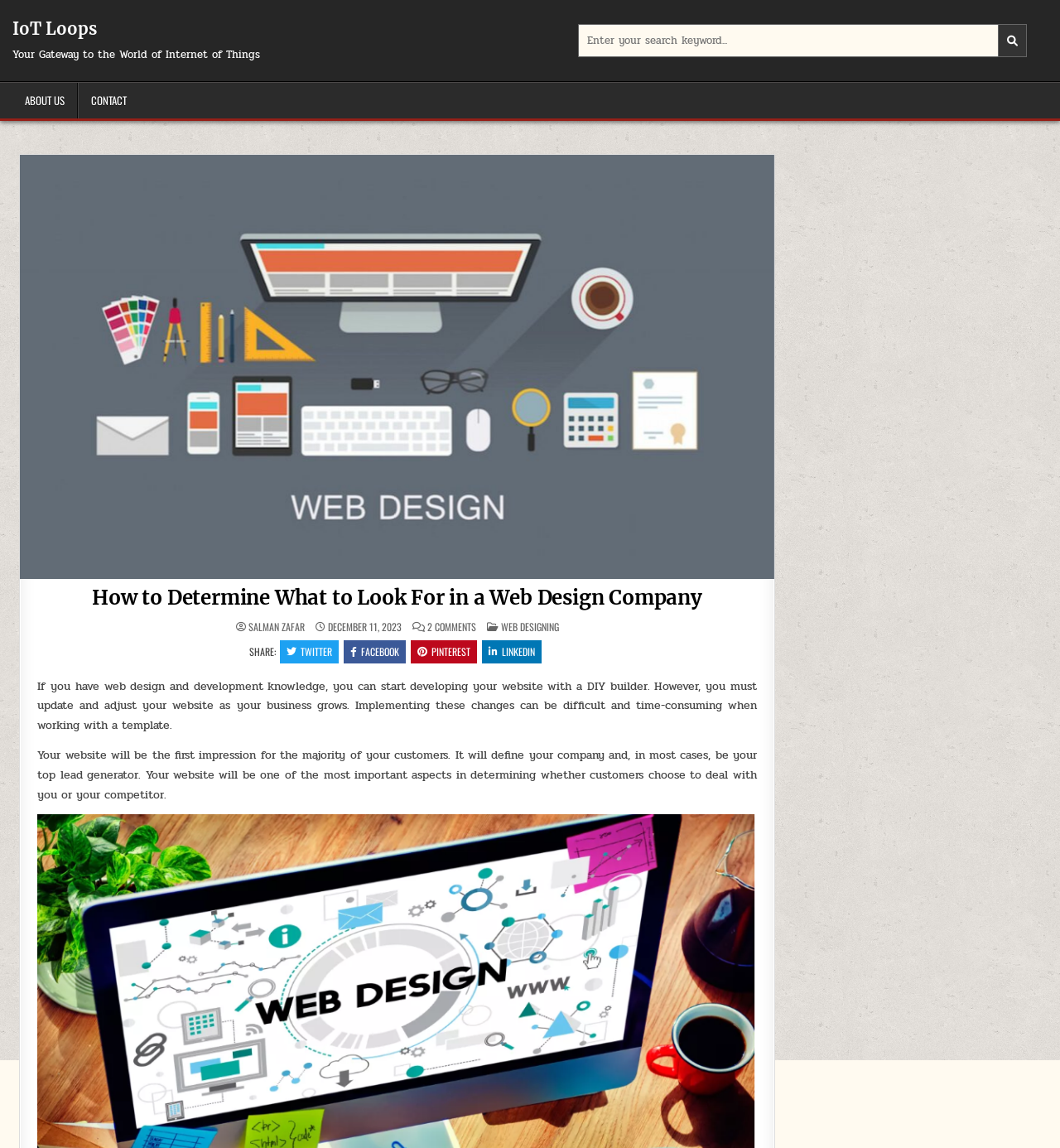Identify the bounding box for the described UI element: "About Us".

[0.012, 0.072, 0.073, 0.103]